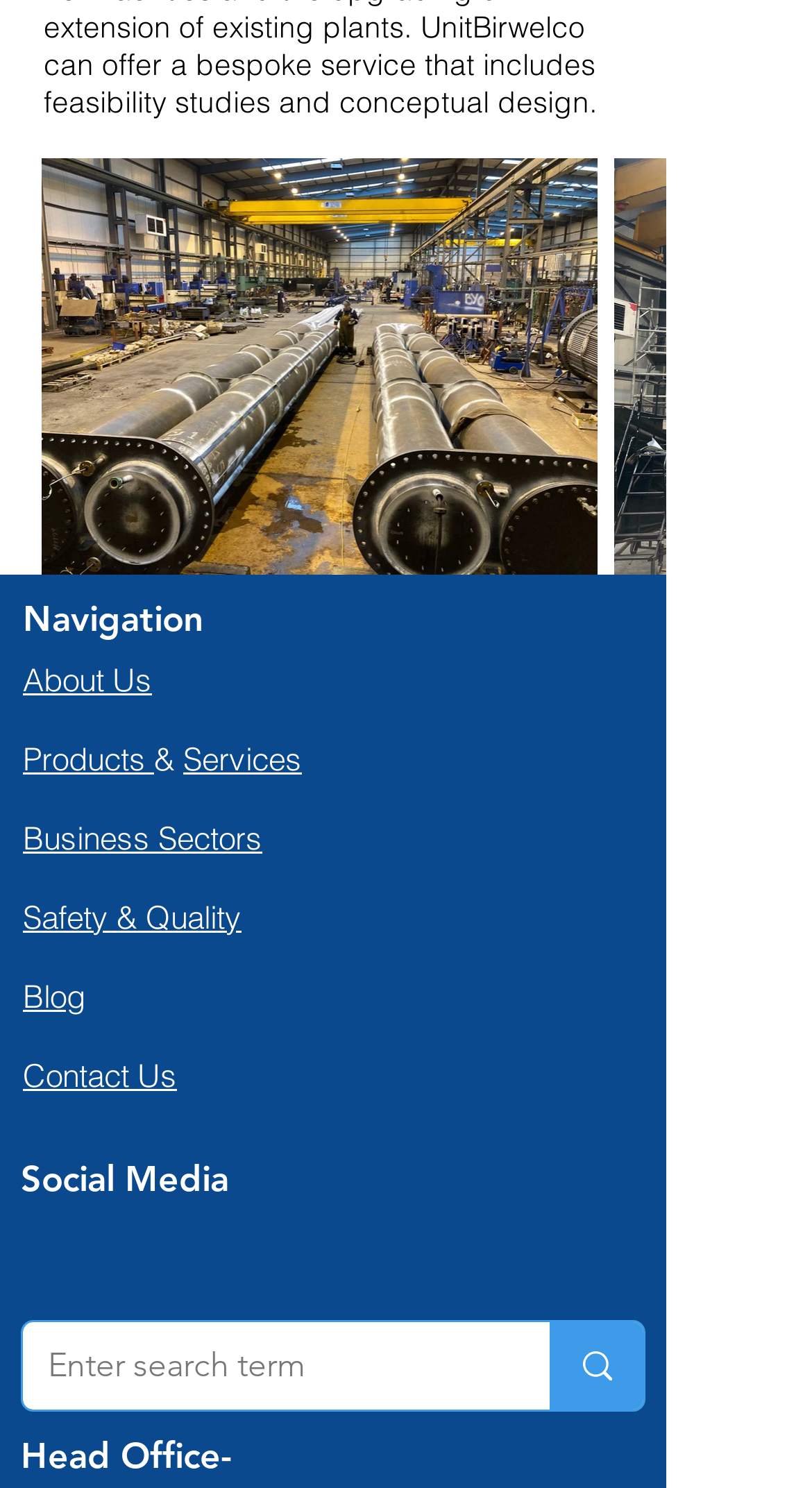Please provide a one-word or phrase answer to the question: 
How many main navigation categories are there?

7